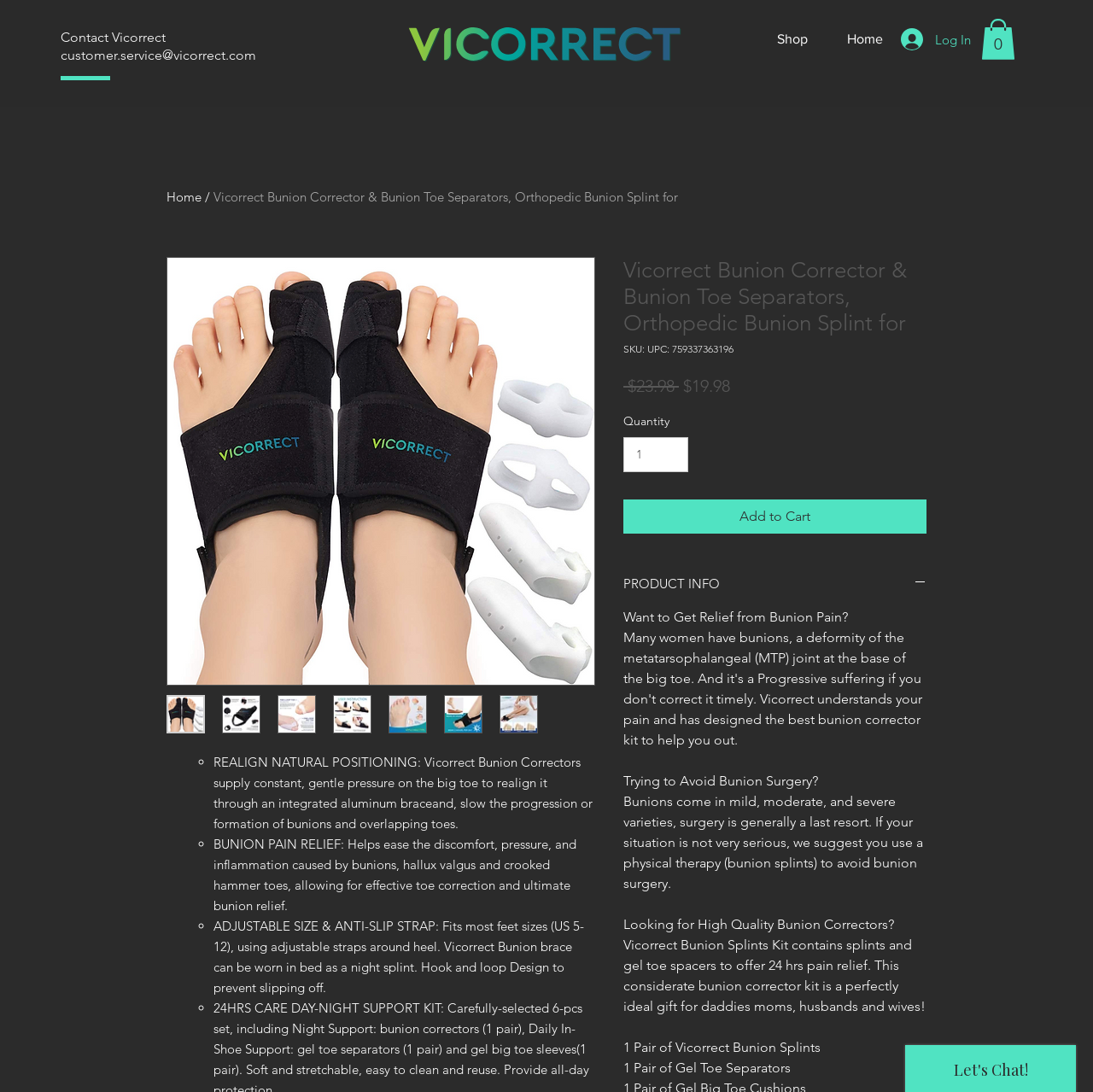Find the bounding box coordinates of the clickable region needed to perform the following instruction: "Click the 'Add to Cart' button". The coordinates should be provided as four float numbers between 0 and 1, i.e., [left, top, right, bottom].

[0.57, 0.457, 0.848, 0.488]